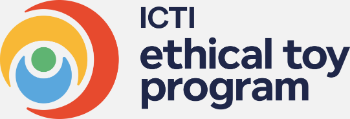What is the goal of the ICTI Ethical Toy Program?
Please analyze the image and answer the question with as much detail as possible.

The ICTI Ethical Toy Program aims to unite manufacturers, brands, retailers, and civil society partners to address social sustainability issues in the toy industry supply chain and support ethical sourcing practices, as stated in the caption.